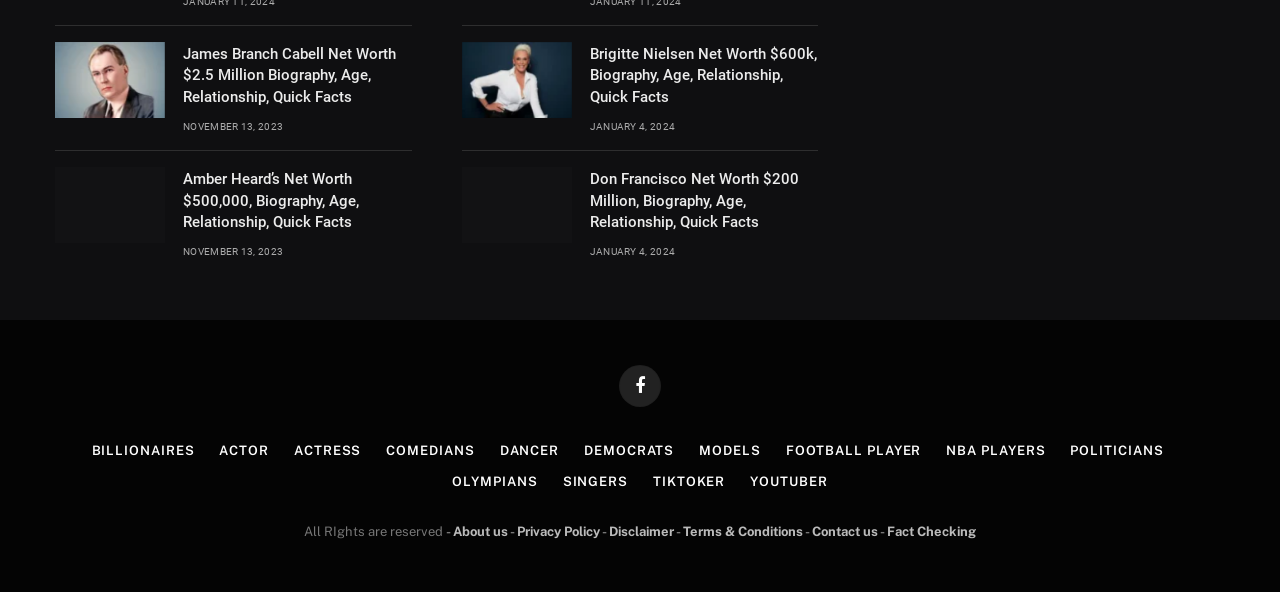Locate the bounding box coordinates of the element's region that should be clicked to carry out the following instruction: "Go to Facebook page". The coordinates need to be four float numbers between 0 and 1, i.e., [left, top, right, bottom].

[0.484, 0.617, 0.516, 0.688]